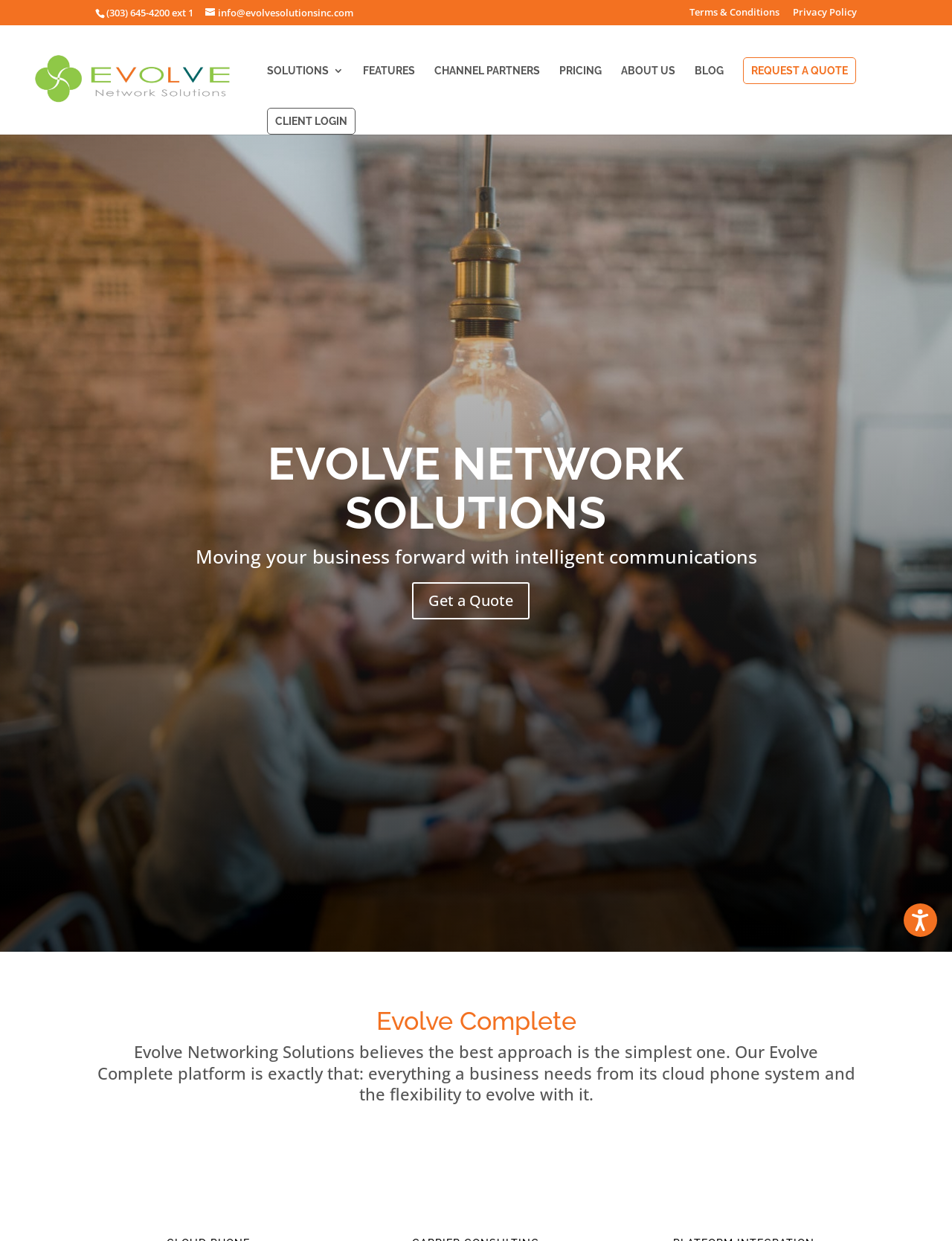Please specify the bounding box coordinates of the area that should be clicked to accomplish the following instruction: "Learn more about Evolve Complete". The coordinates should consist of four float numbers between 0 and 1, i.e., [left, top, right, bottom].

[0.1, 0.813, 0.9, 0.839]